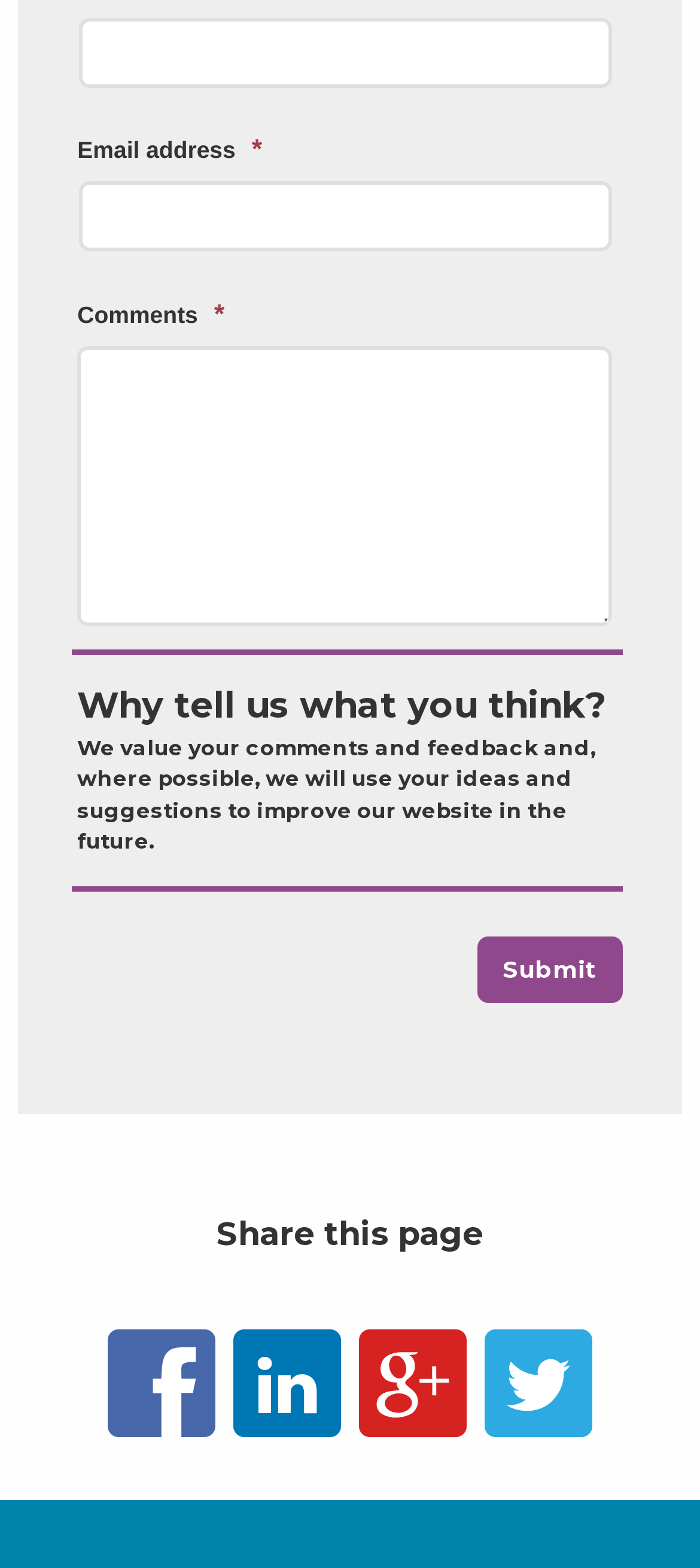Please locate the bounding box coordinates of the element that needs to be clicked to achieve the following instruction: "Share on Facebook". The coordinates should be four float numbers between 0 and 1, i.e., [left, top, right, bottom].

[0.154, 0.847, 0.308, 0.916]